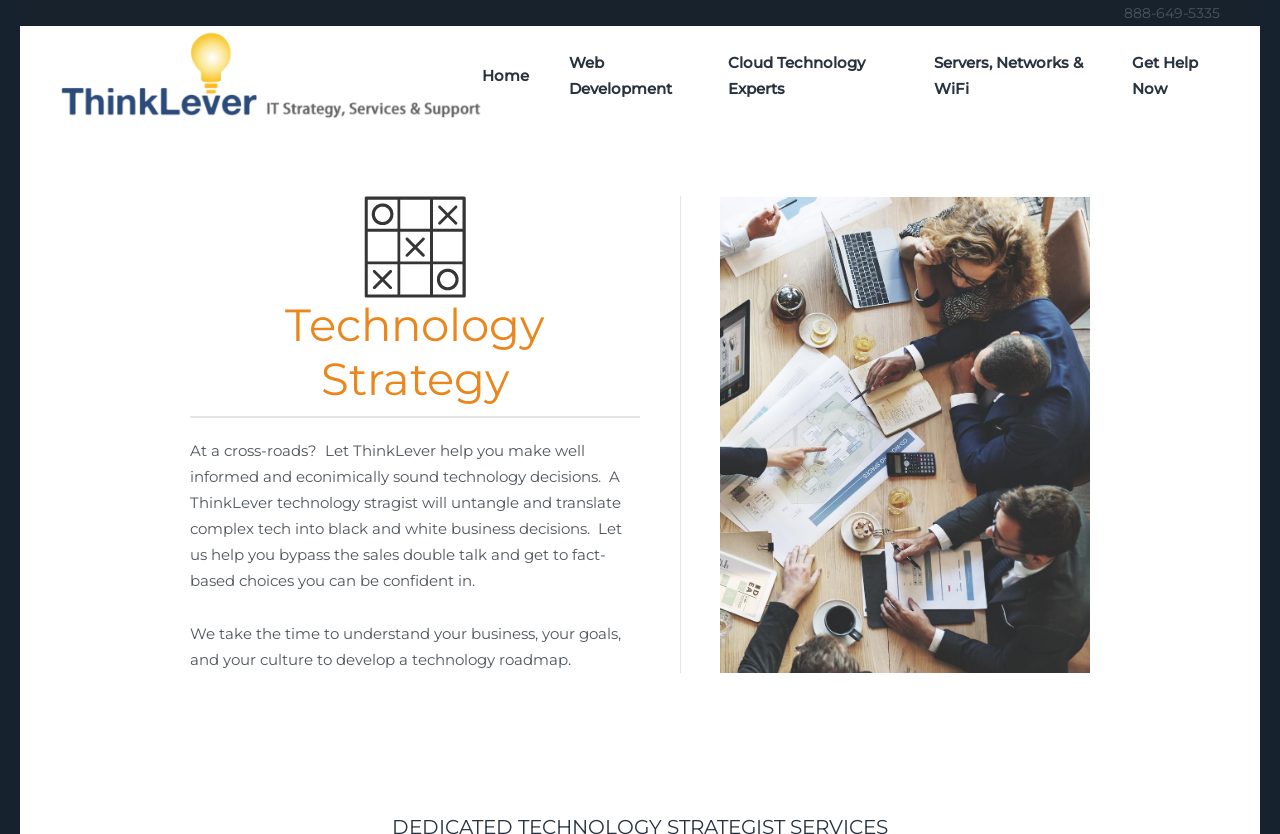Locate the bounding box of the user interface element based on this description: "MZGA".

None